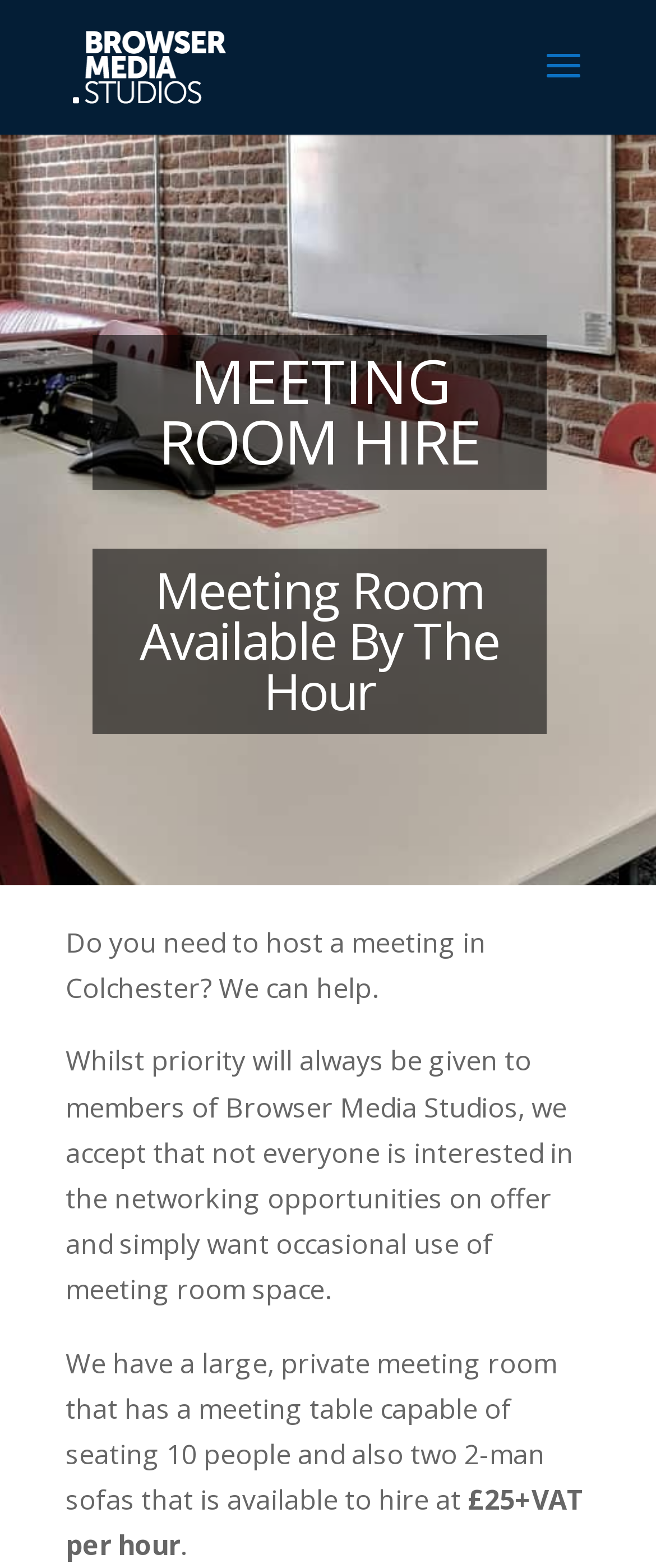Given the element description alt="Browser Media Studios", identify the bounding box coordinates for the UI element on the webpage screenshot. The format should be (top-left x, top-left y, bottom-right x, bottom-right y), with values between 0 and 1.

[0.11, 0.029, 0.345, 0.053]